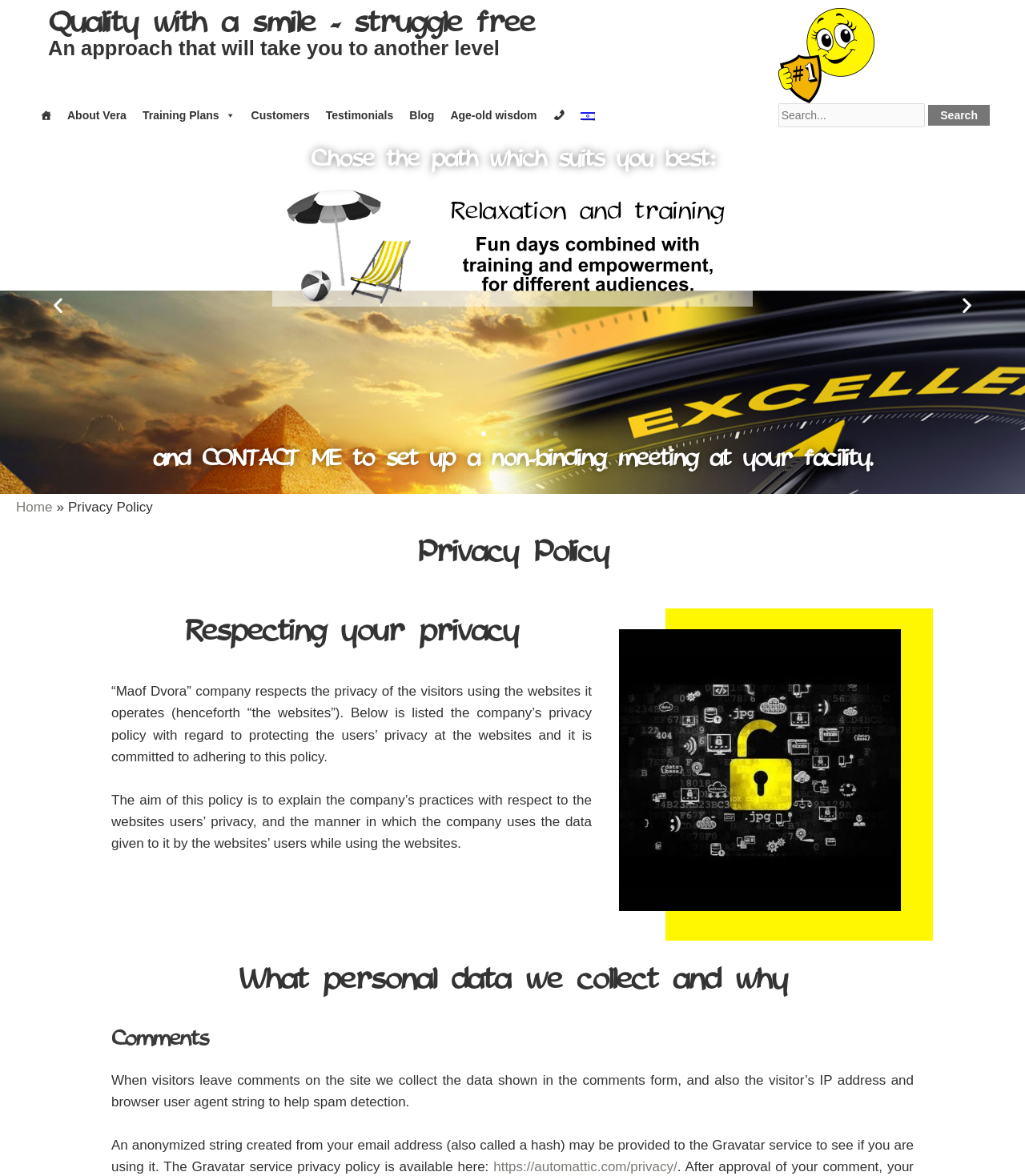Pinpoint the bounding box coordinates of the area that should be clicked to complete the following instruction: "Click the 'Home' link". The coordinates must be given as four float numbers between 0 and 1, i.e., [left, top, right, bottom].

[0.031, 0.088, 0.058, 0.108]